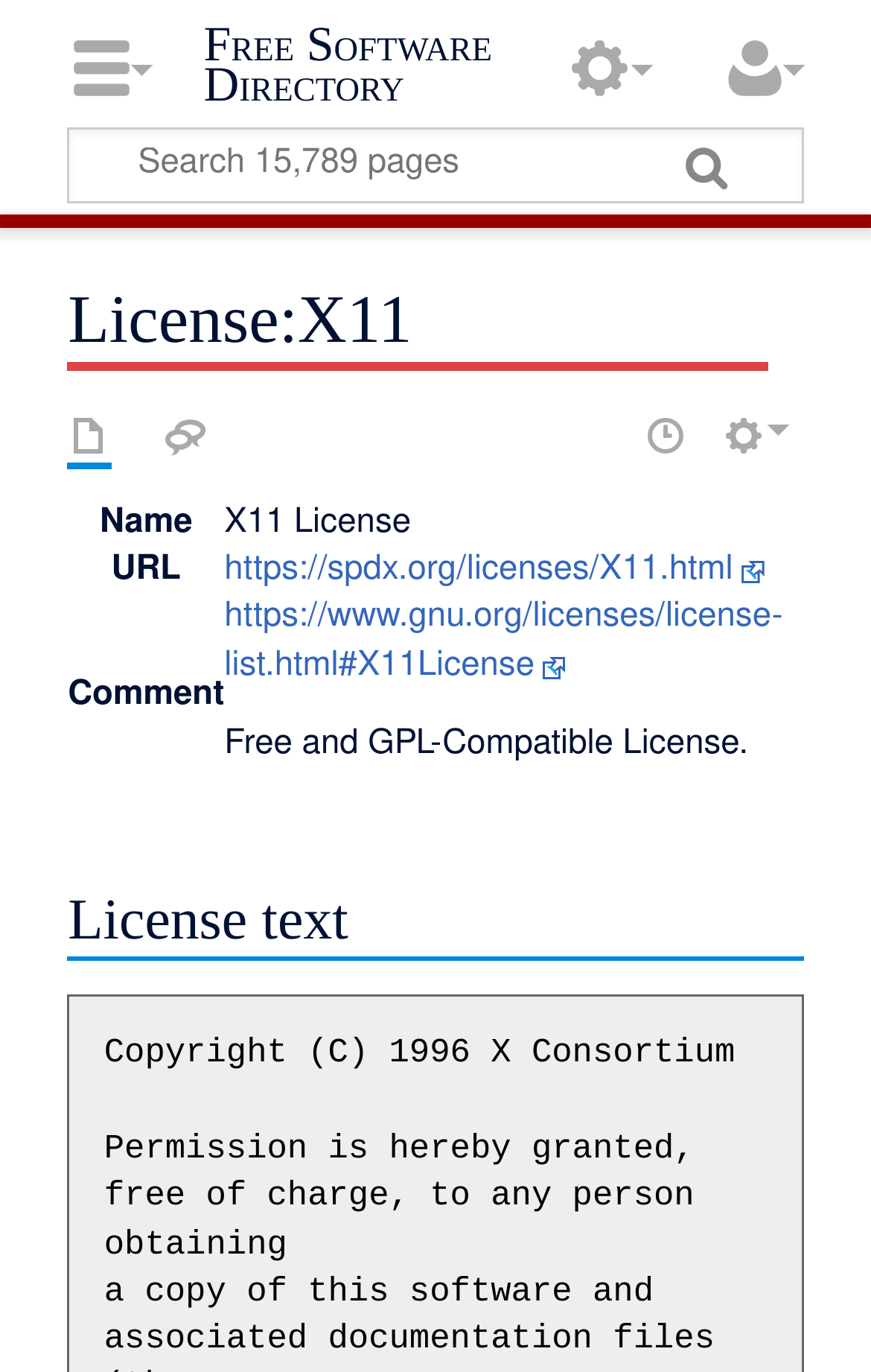Extract the bounding box coordinates for the UI element described by the text: "View source". The coordinates should be in the form of [left, top, right, bottom] with values between 0 and 1.

[0.648, 0.302, 0.699, 0.334]